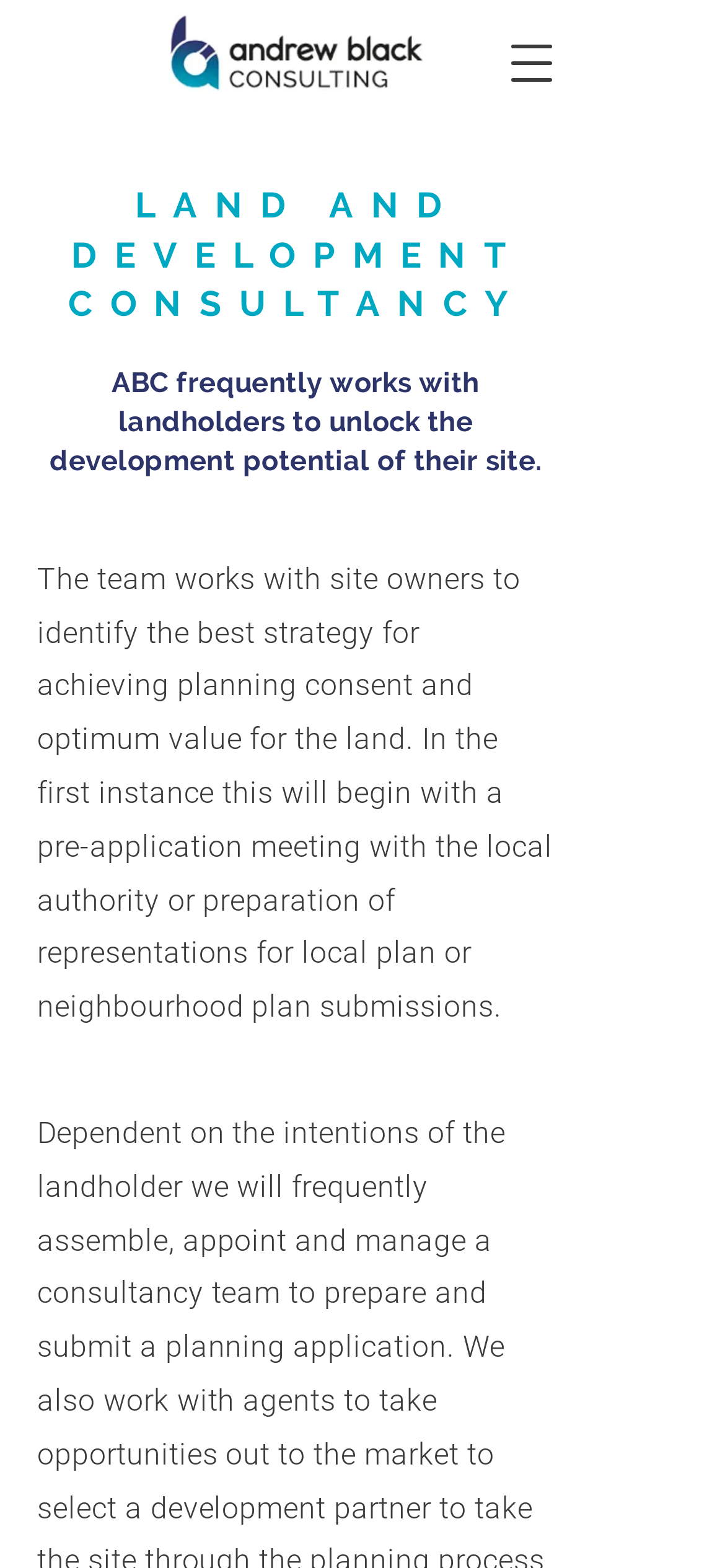What is the purpose of the pre-application meeting?
Please give a detailed answer to the question using the information shown in the image.

According to the text on the webpage, the team works with site owners to identify the best strategy for achieving planning consent, and one of the steps mentioned is a pre-application meeting with the local authority. This implies that the purpose of the pre-application meeting is to achieve planning consent.